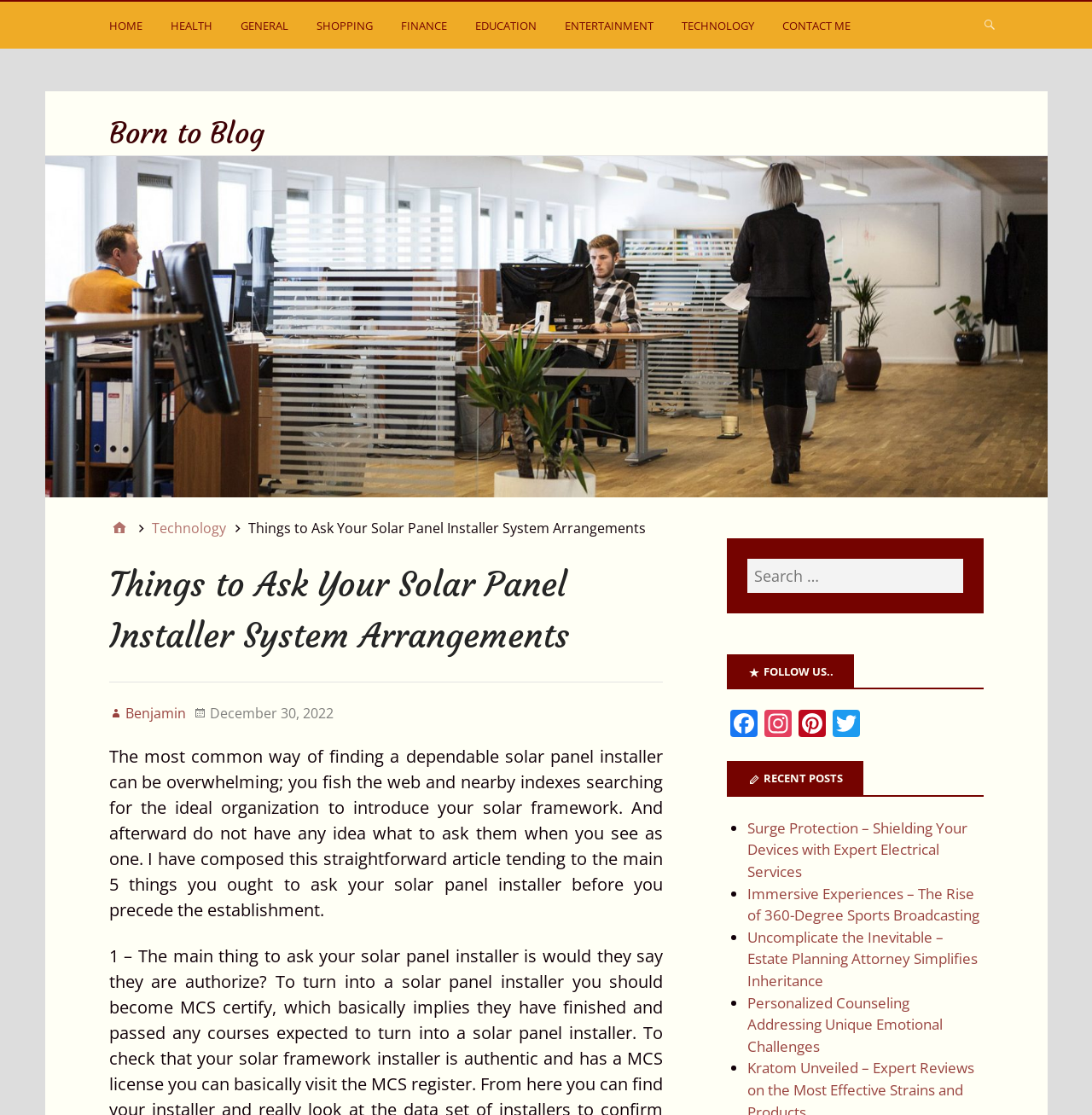Please identify the bounding box coordinates of the region to click in order to complete the task: "Click on the HOME link". The coordinates must be four float numbers between 0 and 1, specified as [left, top, right, bottom].

[0.1, 0.009, 0.134, 0.044]